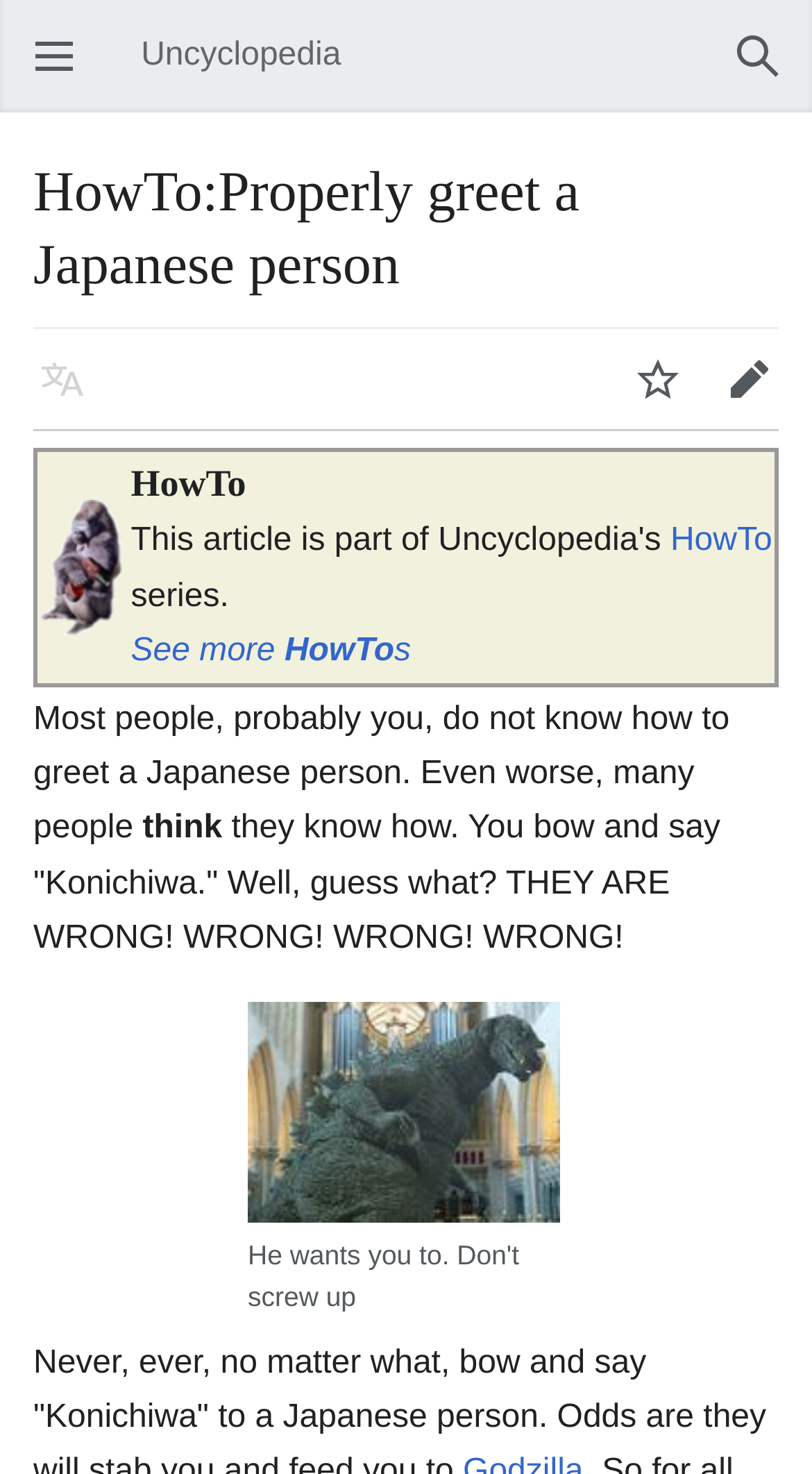Give a succinct answer to this question in a single word or phrase: 
What is the topic of the article?

Greeting a Japanese person